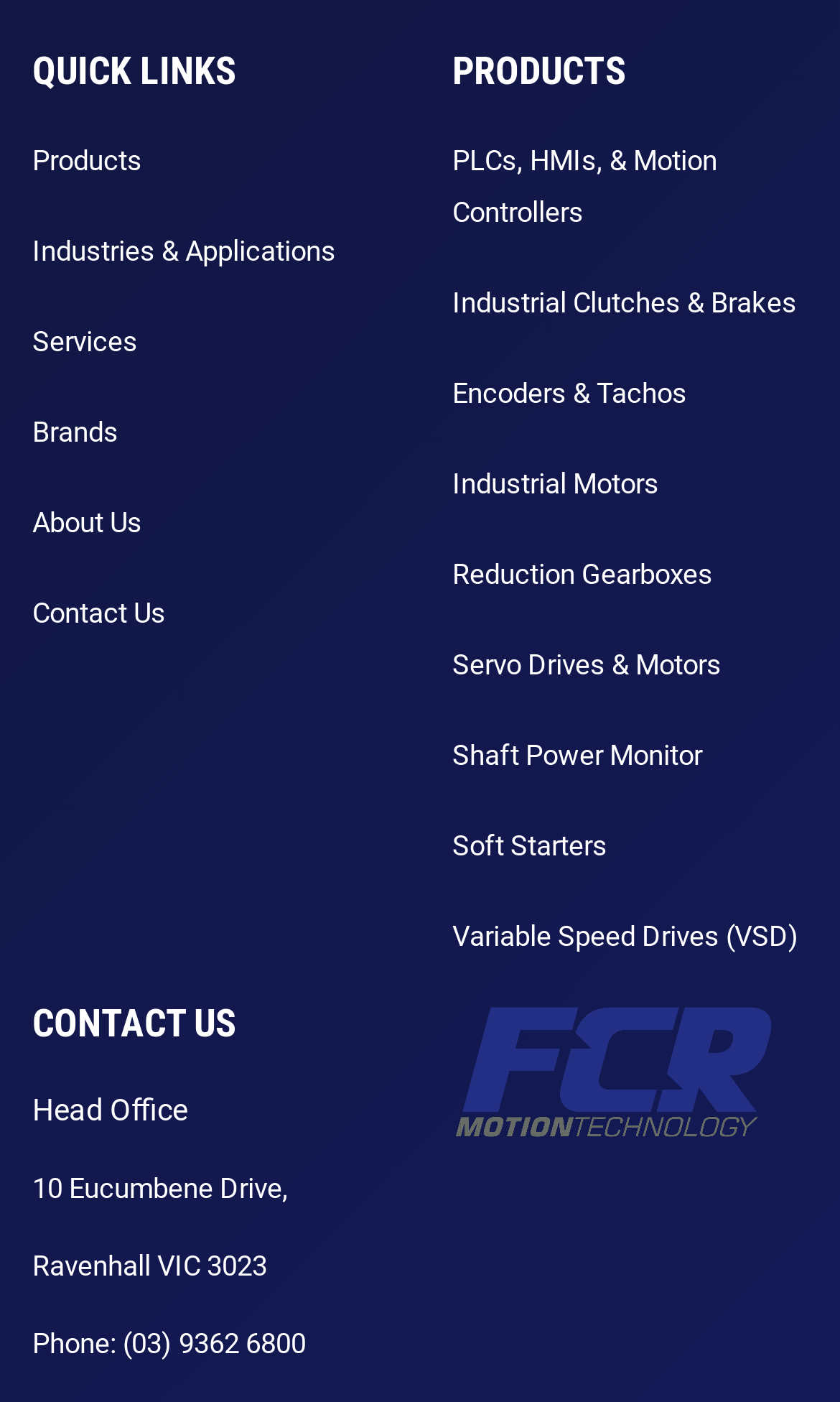What is the last product listed?
Answer with a single word or phrase, using the screenshot for reference.

Variable Speed Drives (VSD)